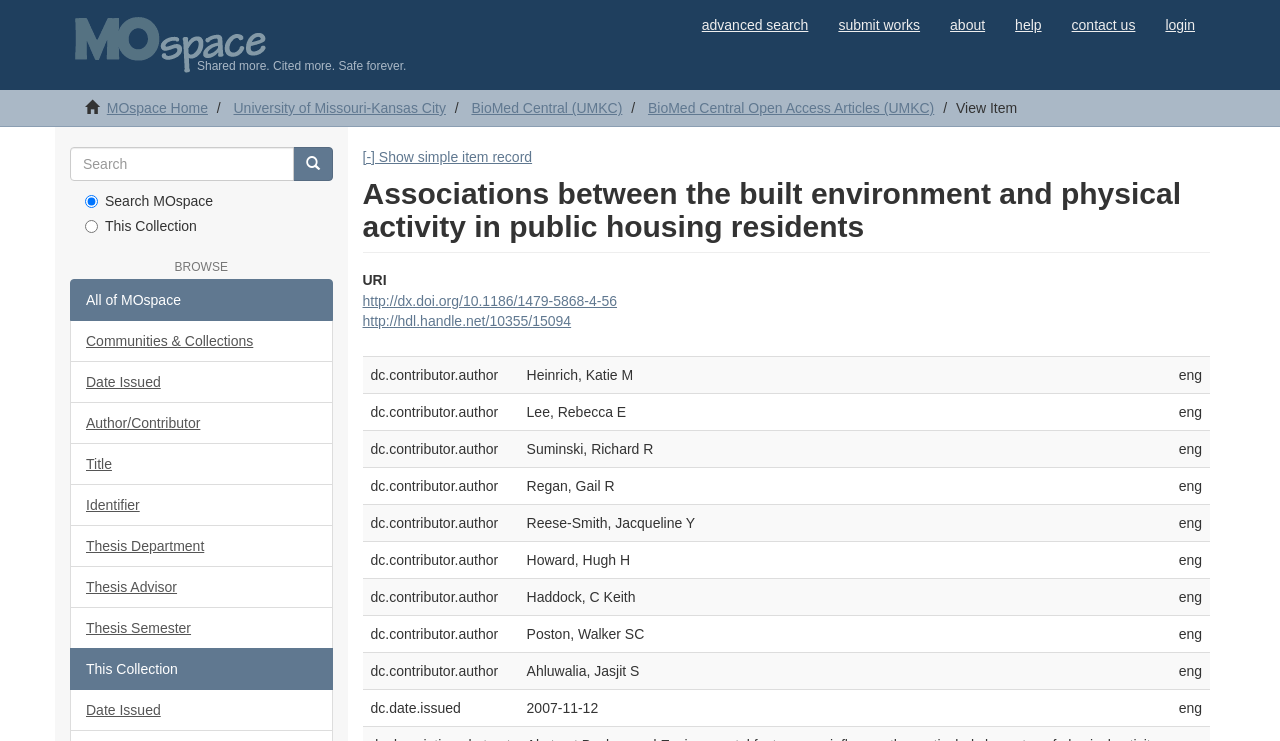Please identify the bounding box coordinates of the clickable region that I should interact with to perform the following instruction: "login". The coordinates should be expressed as four float numbers between 0 and 1, i.e., [left, top, right, bottom].

[0.899, 0.0, 0.945, 0.067]